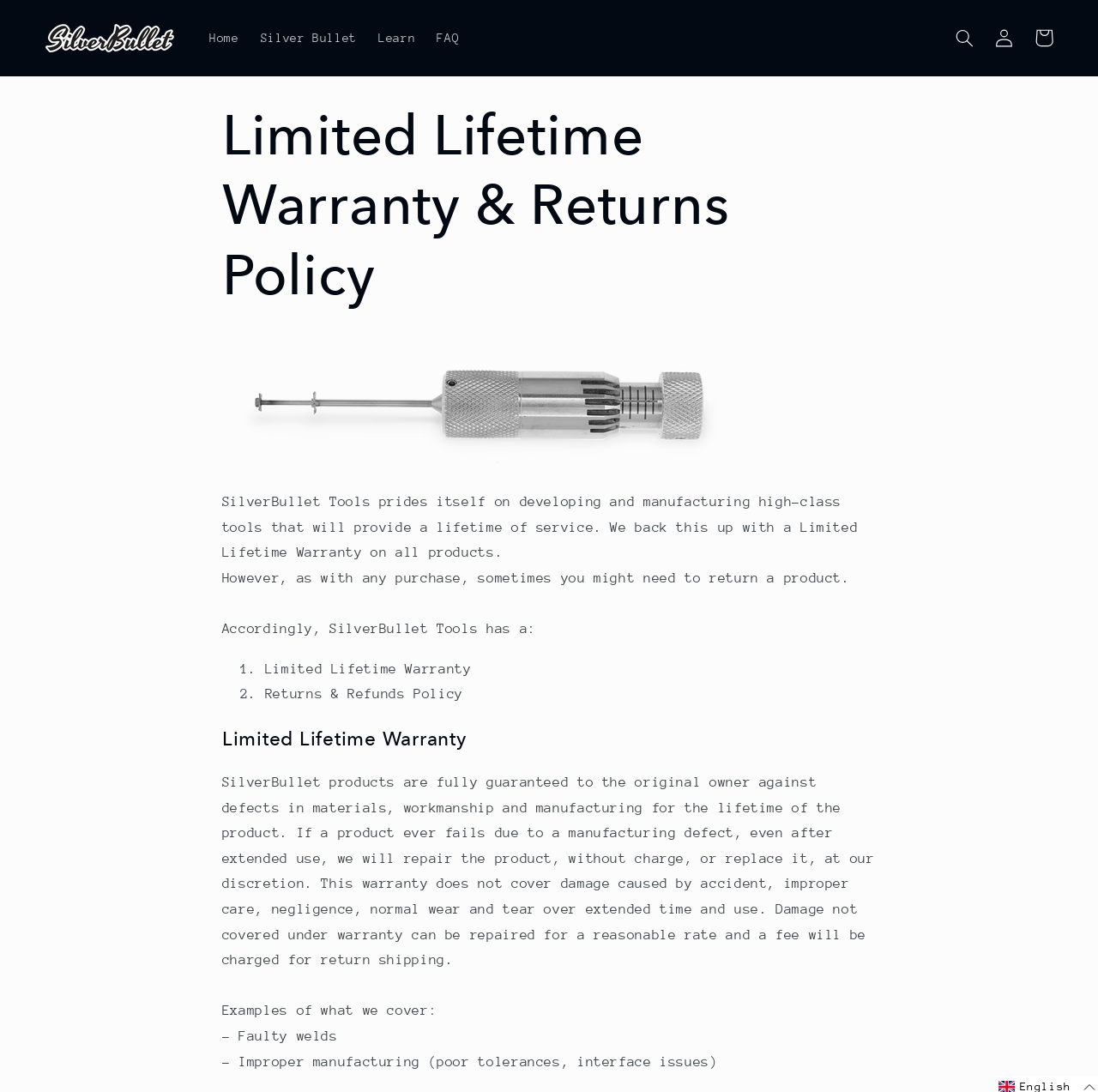Please reply to the following question using a single word or phrase: 
What is an example of what is covered under the warranty?

Faulty welds